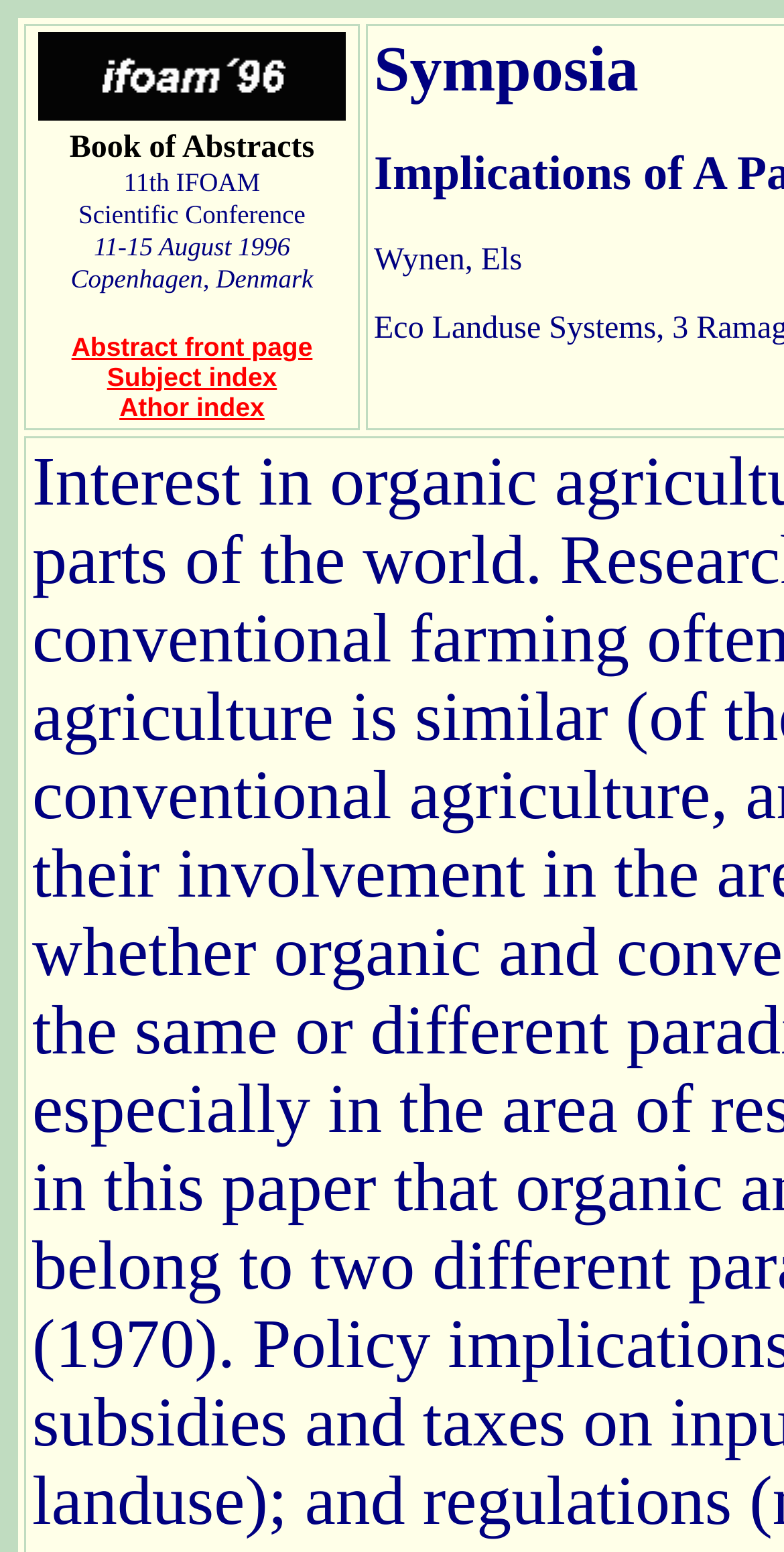Analyze the image and deliver a detailed answer to the question: What is the conference name?

The conference name can be determined by looking at the text elements on the webpage. The StaticText element with the content '11th IFOAM' suggests that the conference name is IFOAM.